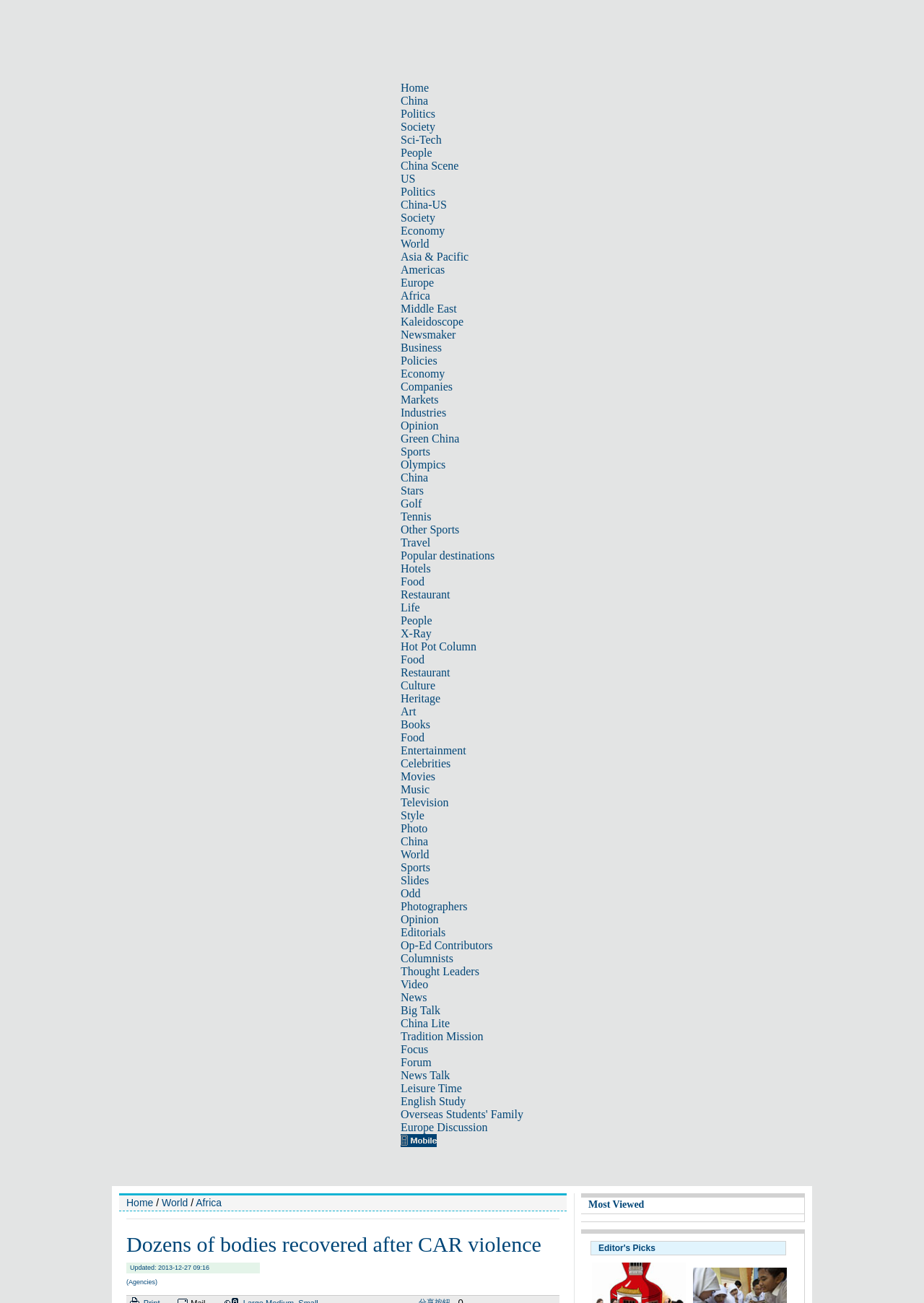Please find the bounding box coordinates of the section that needs to be clicked to achieve this instruction: "Click on the 'Video' link".

[0.434, 0.751, 0.463, 0.76]